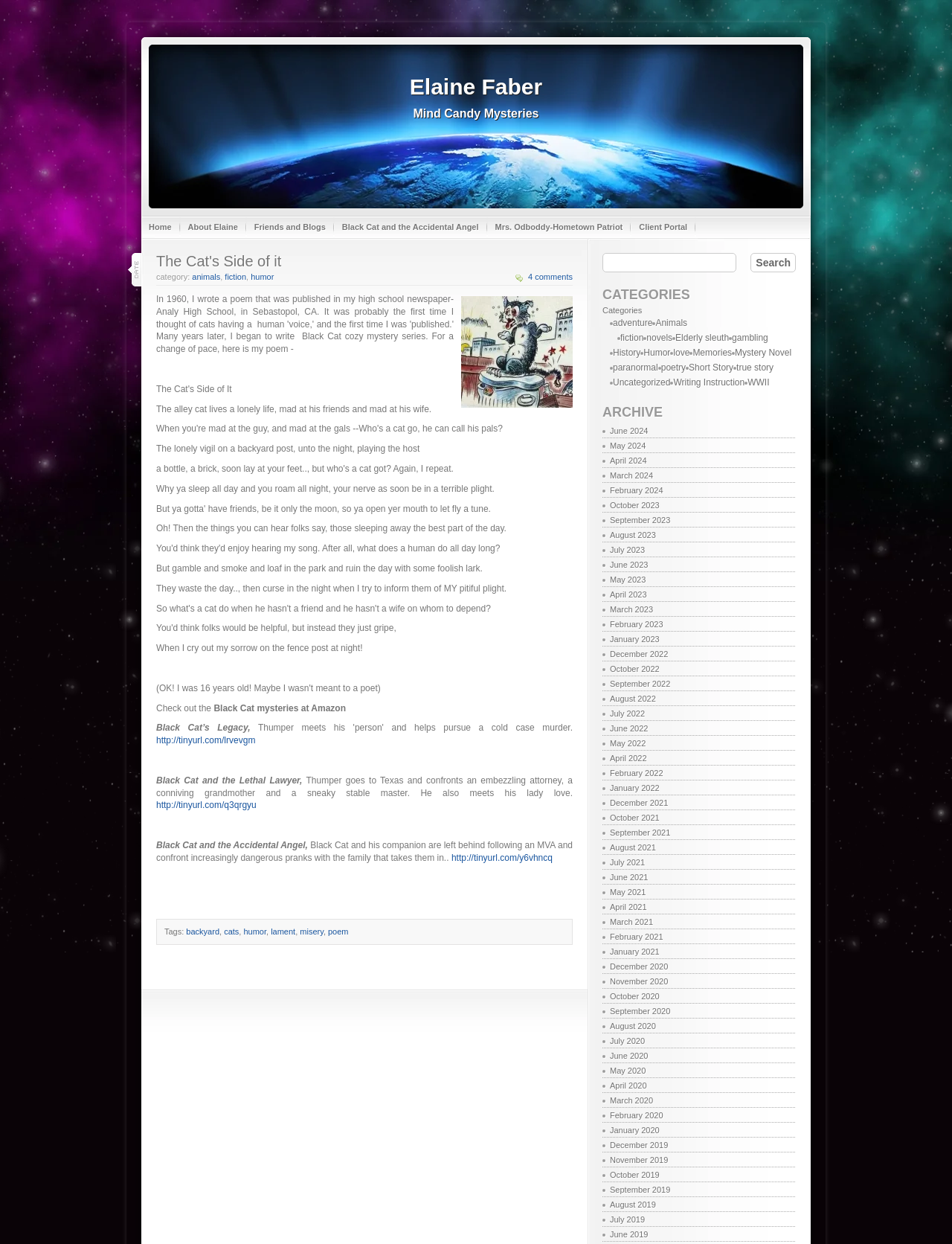Provide a thorough summary of the webpage.

The webpage is about Elaine Faber, an author, and her blog. At the top, there is a heading with her name, "Elaine Faber", and a link to her homepage. Below that, there is a navigation menu with links to "Home", "About Elaine", "Friends and Blogs", and other pages.

On the left side of the page, there is a section with a heading "The Cat's Side of it", which appears to be a poem or a short story about a cat's life. The text is divided into several paragraphs, and there are links to related pages, such as "Black Cat mysteries at Amazon".

Below the poem, there are several links to other books by Elaine Faber, including "Black Cat's Legacy", "Black Cat and the Lethal Lawyer", and "Black Cat and the Accidental Angel". Each link has a brief description of the book.

On the right side of the page, there is a search bar with a button to search the site. Below that, there are three sections: "CATEGORIES", "ARCHIVE", and a list of months and years, which appear to be archives of the blog.

The page also has several tags, including "backyard", "cats", "humor", "lament", "misery", and "poem", which are likely related to the content of the blog.